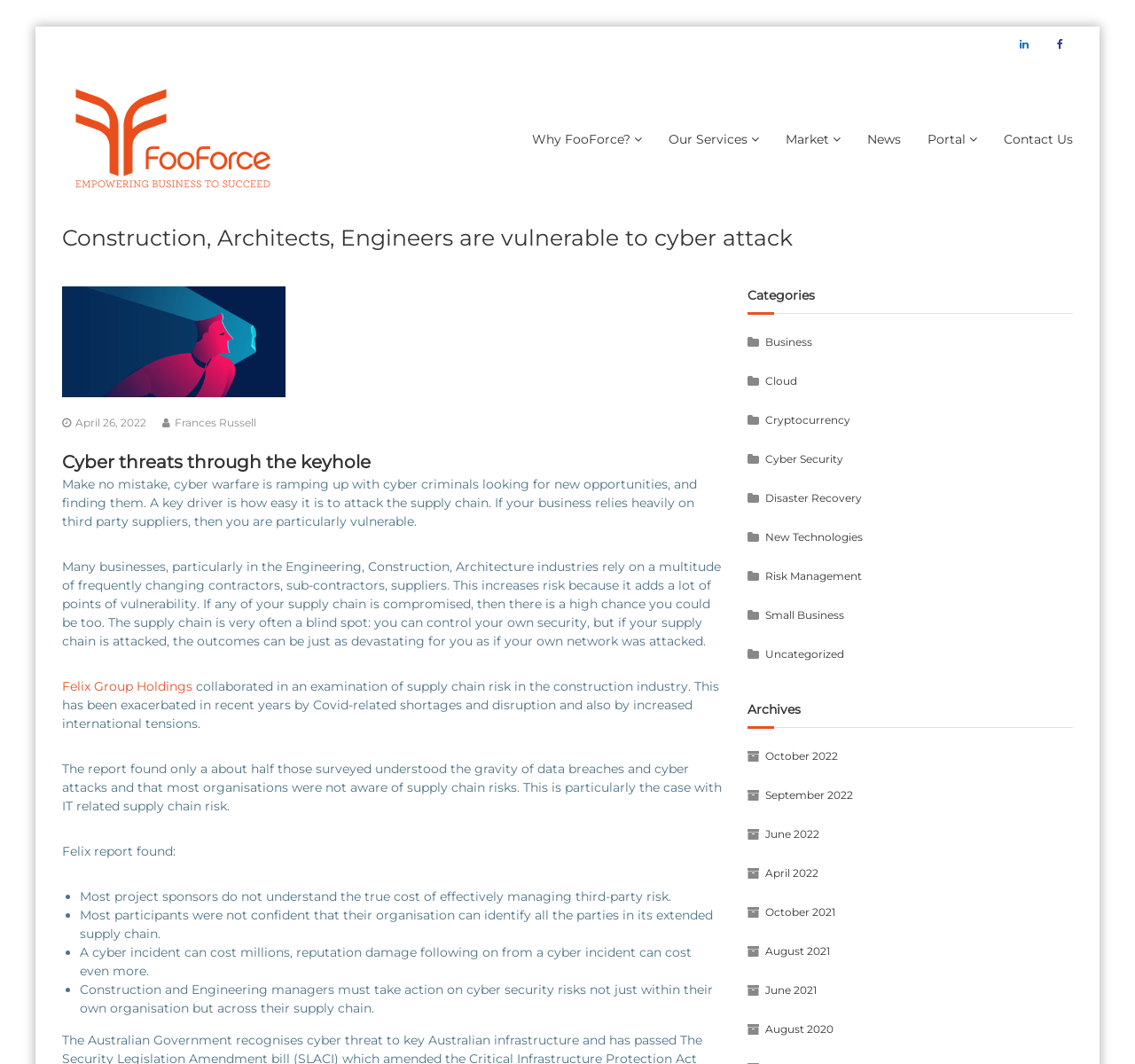Determine the bounding box coordinates of the clickable region to follow the instruction: "Read the article about cyber threats through the keyhole".

[0.055, 0.422, 0.638, 0.447]